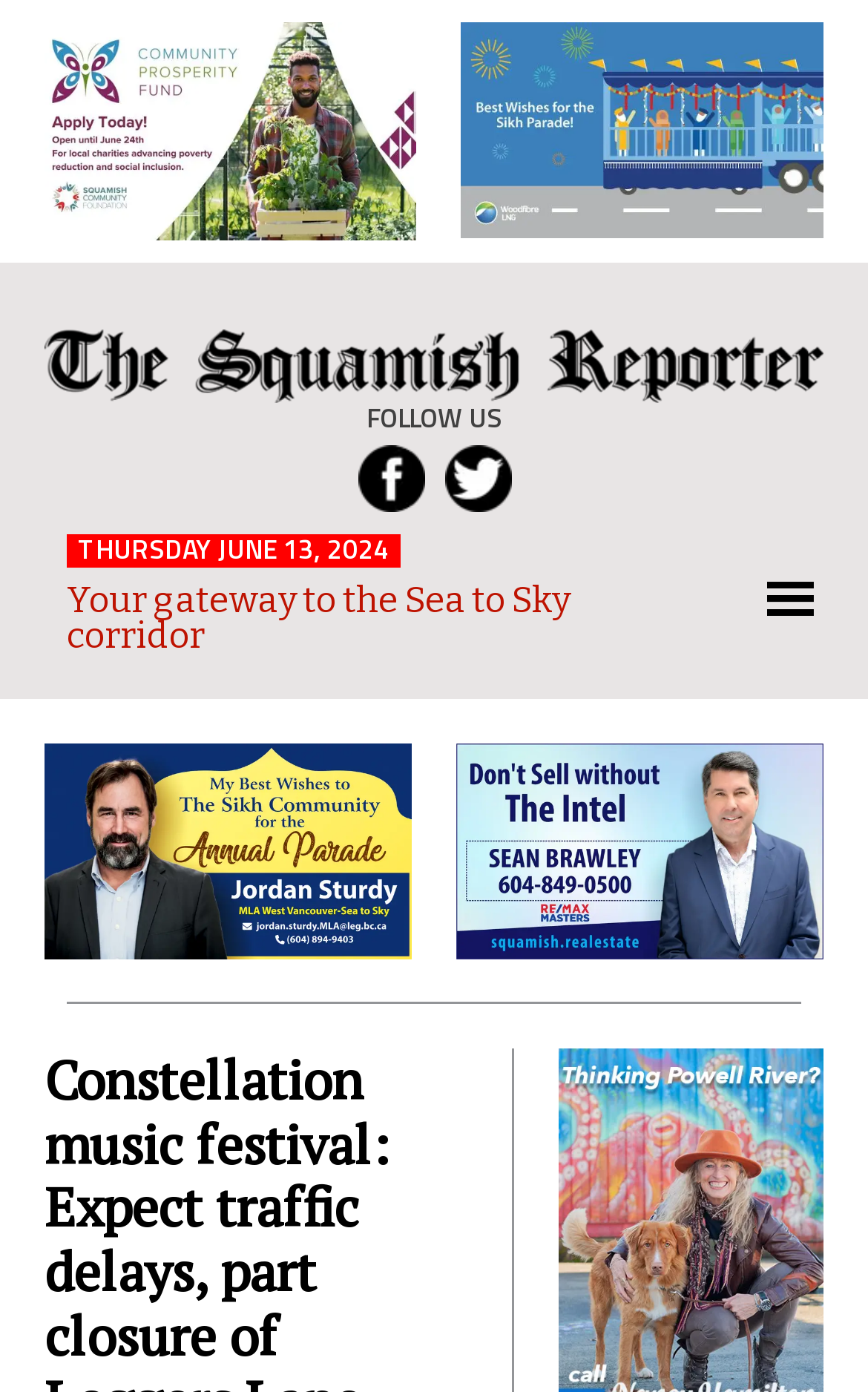Identify the bounding box of the HTML element described here: "alt="Sikh-parade-2024.jpg"". Provide the coordinates as four float numbers between 0 and 1: [left, top, right, bottom].

[0.53, 0.018, 0.949, 0.062]